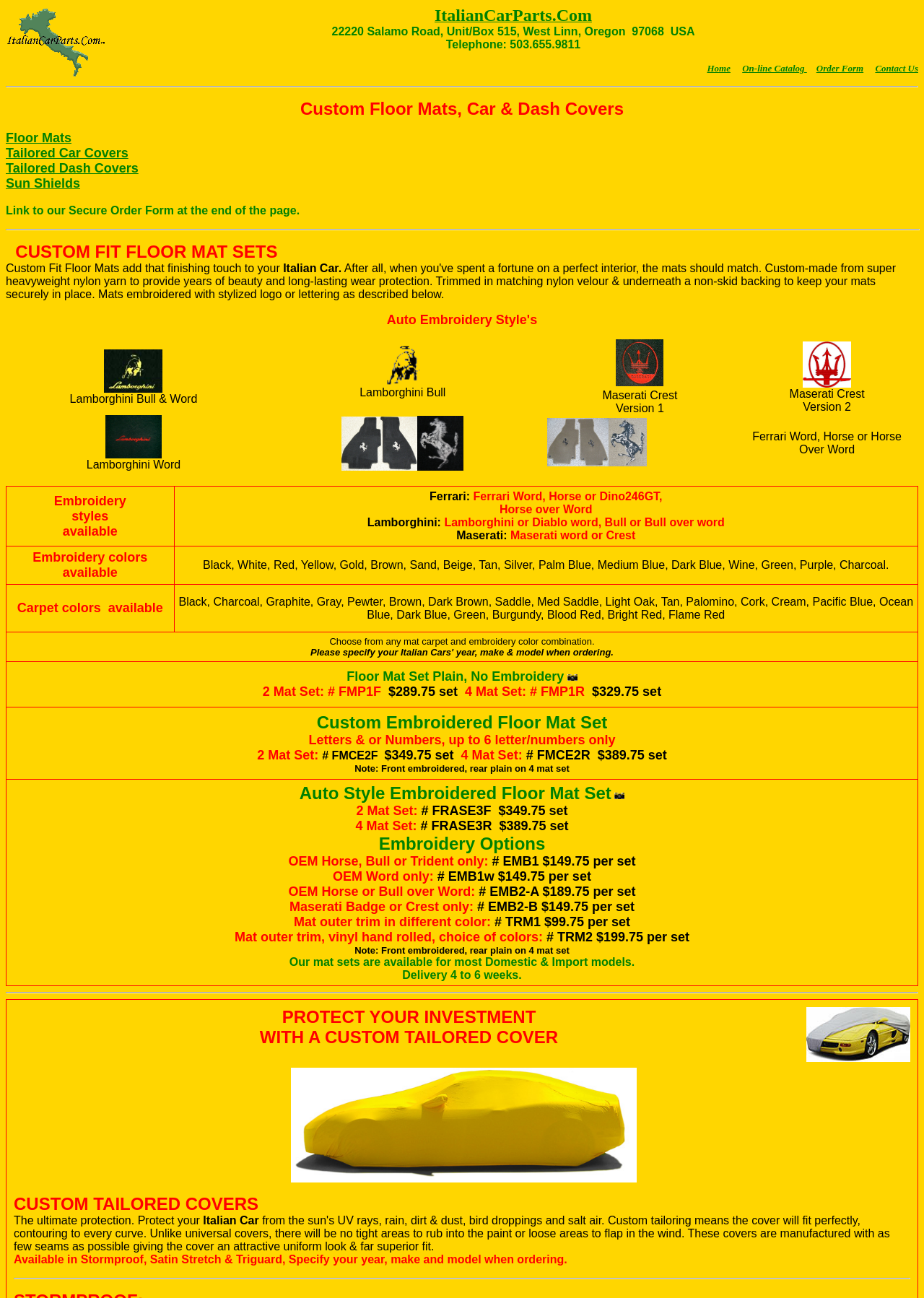Locate the bounding box coordinates of the item that should be clicked to fulfill the instruction: "Go to the 'On-line Catalog'".

[0.803, 0.048, 0.873, 0.057]